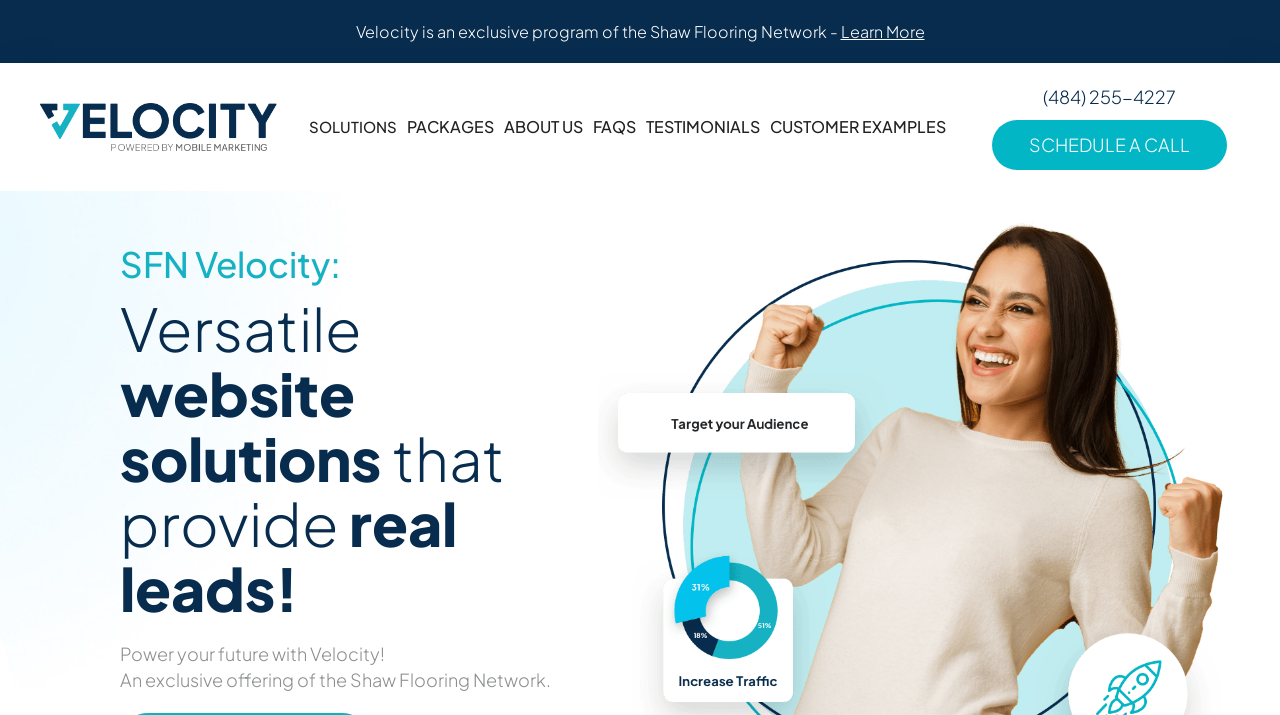Please find the bounding box coordinates of the element that must be clicked to perform the given instruction: "Call (484) 255-4227". The coordinates should be four float numbers from 0 to 1, i.e., [left, top, right, bottom].

[0.815, 0.119, 0.918, 0.151]